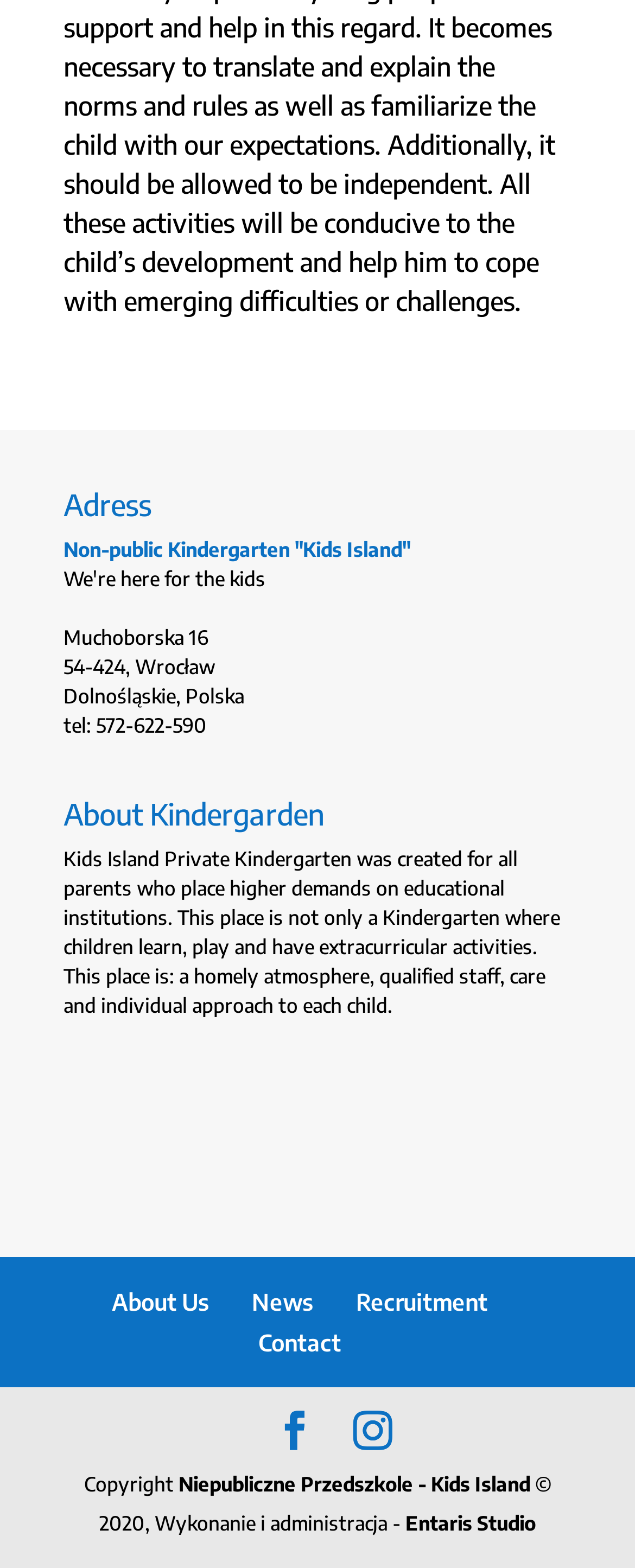Who is the administrator of the website?
Based on the image, answer the question with a single word or brief phrase.

Entaris Studio